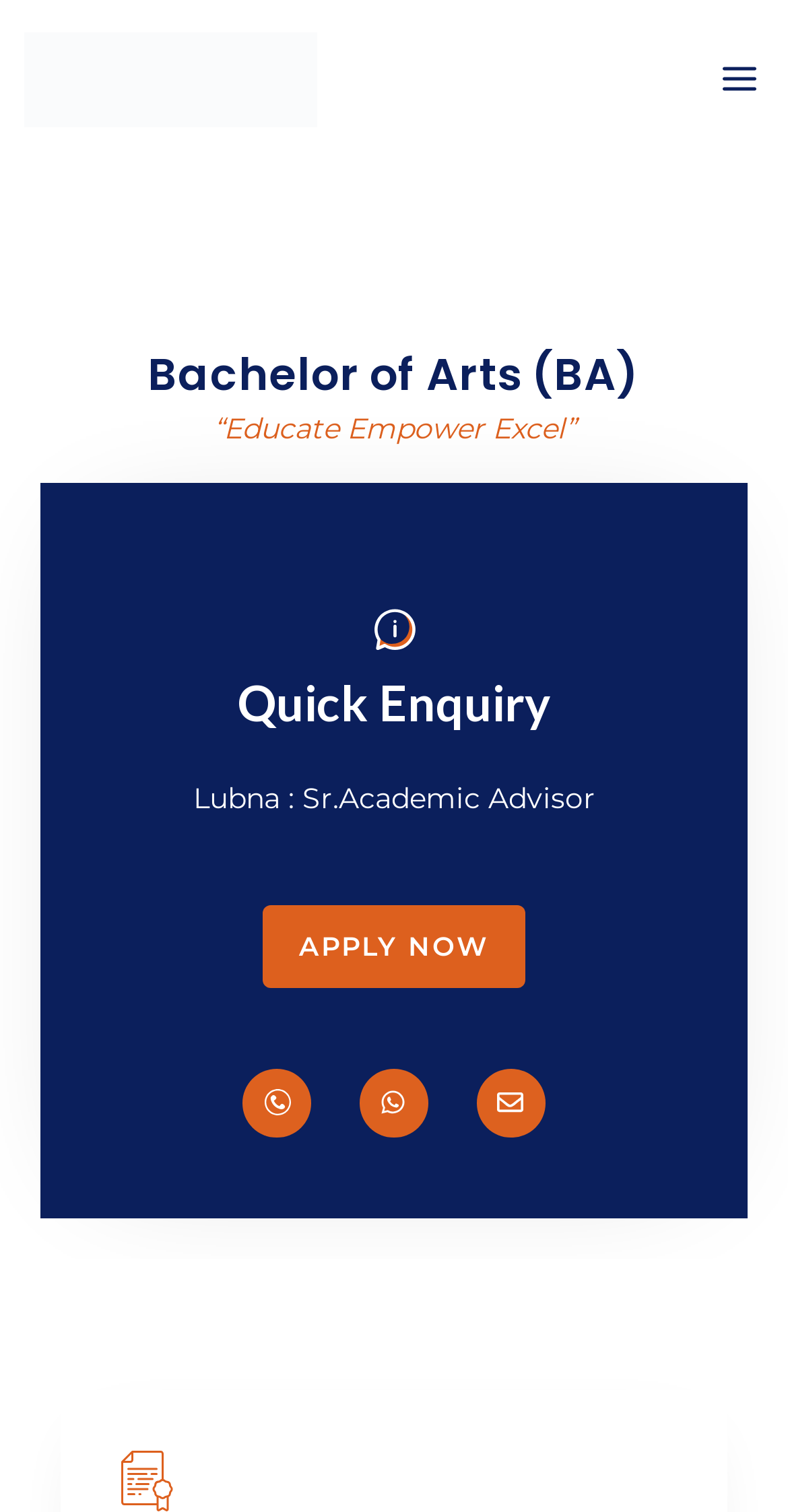Please provide a comprehensive response to the question based on the details in the image: What is the call to action?

The call to action is a prominent button labeled 'APPLY NOW' which is located below the 'Quick Enquiry' heading, encouraging users to take action and apply for the program.